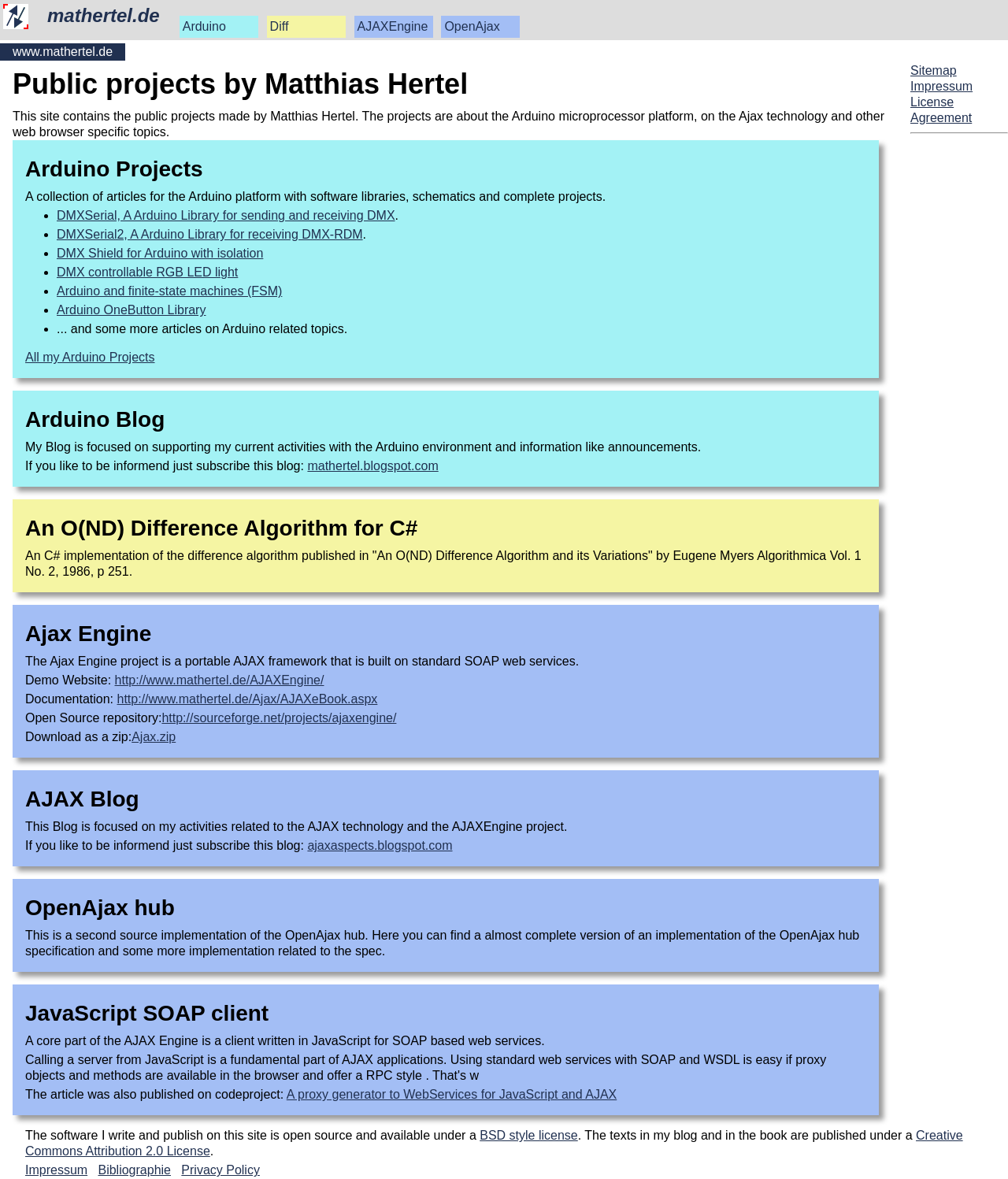Use a single word or phrase to answer the following:
What is the author's name?

Matthias Hertel